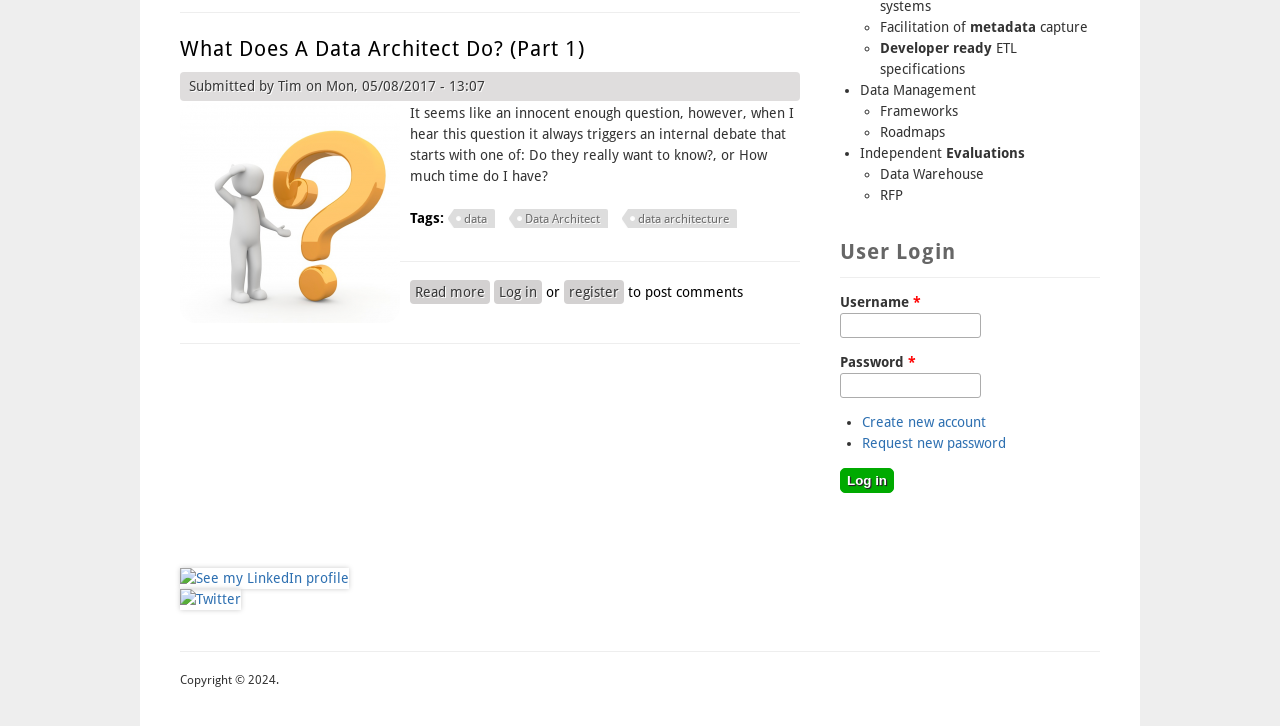Based on the element description: "name="op" value="Log in"", identify the bounding box coordinates for this UI element. The coordinates must be four float numbers between 0 and 1, listed as [left, top, right, bottom].

[0.656, 0.645, 0.698, 0.679]